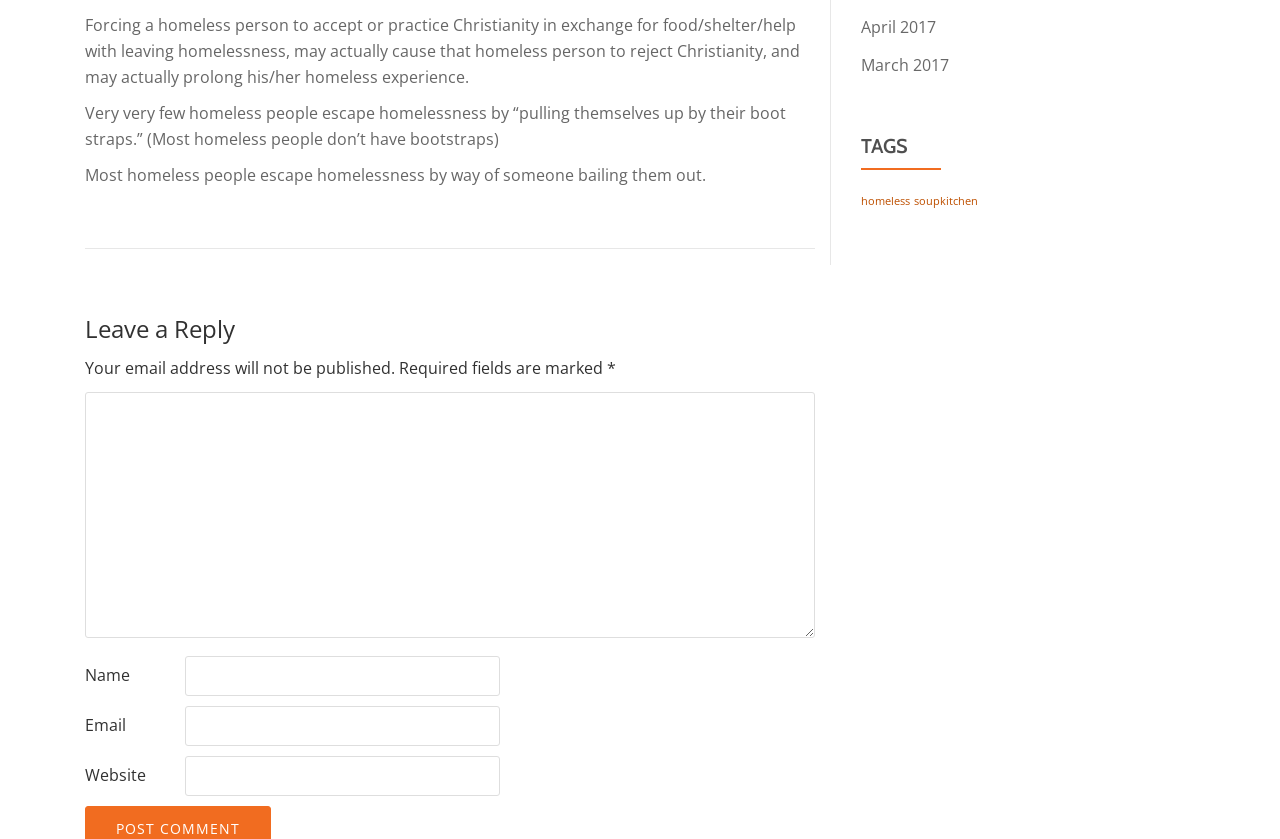Please locate the bounding box coordinates of the element that should be clicked to achieve the given instruction: "View soup kitchen related posts".

[0.714, 0.231, 0.764, 0.248]